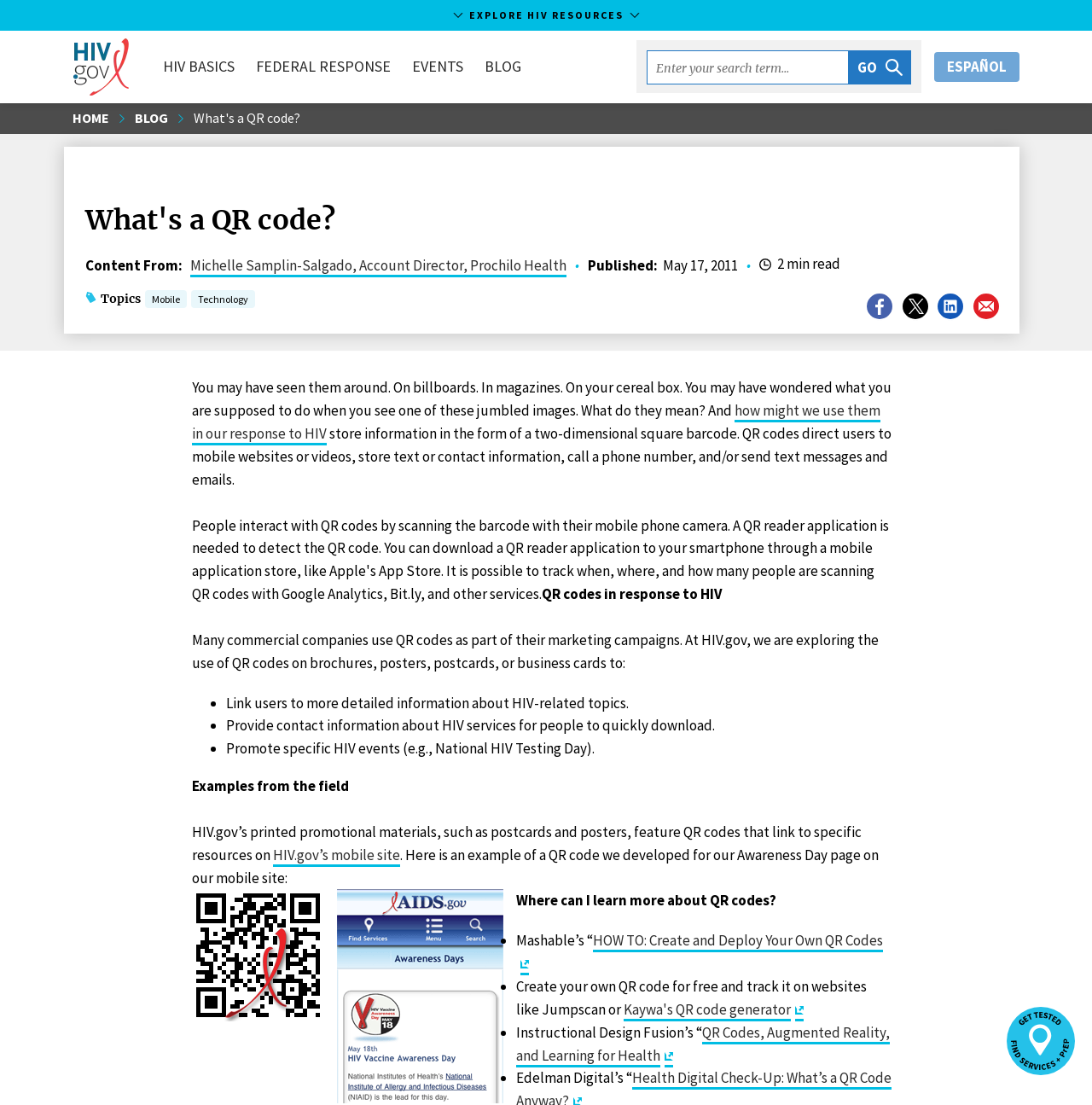Pinpoint the bounding box coordinates of the clickable area necessary to execute the following instruction: "Click the 'EXPLORE HIV RESOURCES' button". The coordinates should be given as four float numbers between 0 and 1, namely [left, top, right, bottom].

[0.0, 0.0, 1.0, 0.028]